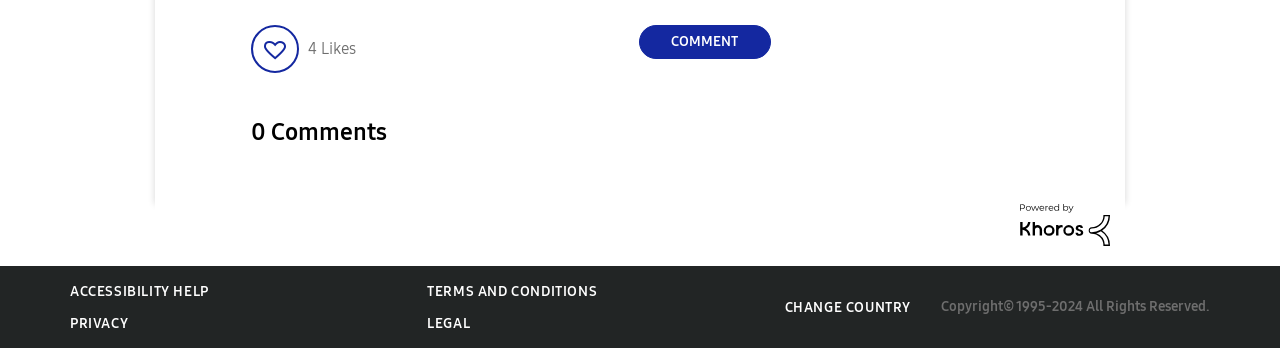How many comments are there on this post?
Please provide an in-depth and detailed response to the question.

I found the StaticText '0 Comments' with bounding box coordinates [0.196, 0.338, 0.302, 0.418] which indicates the number of comments on this post.